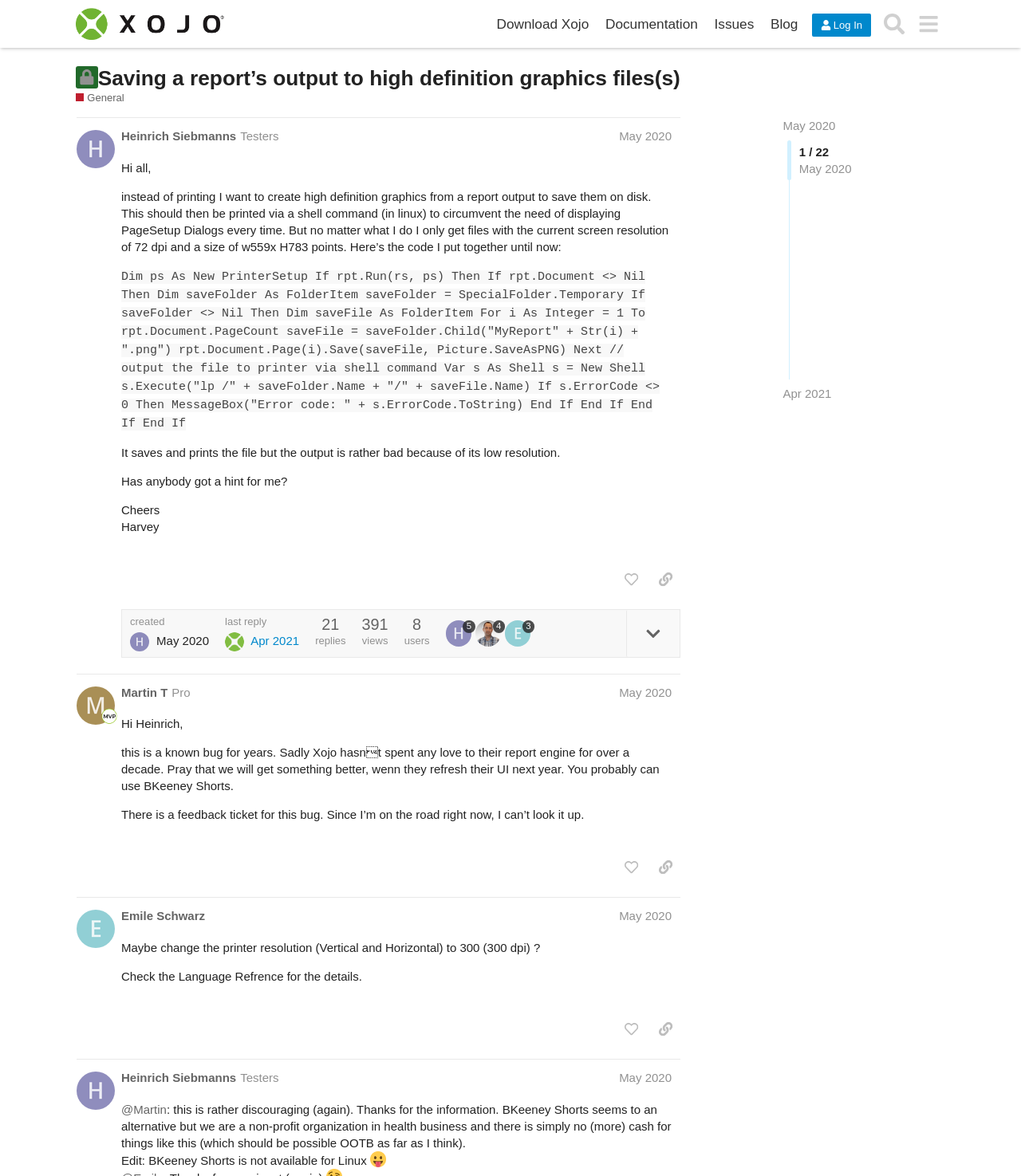Locate the coordinates of the bounding box for the clickable region that fulfills this instruction: "Like the post by @Heinrich_Siebmanns".

[0.604, 0.481, 0.633, 0.505]